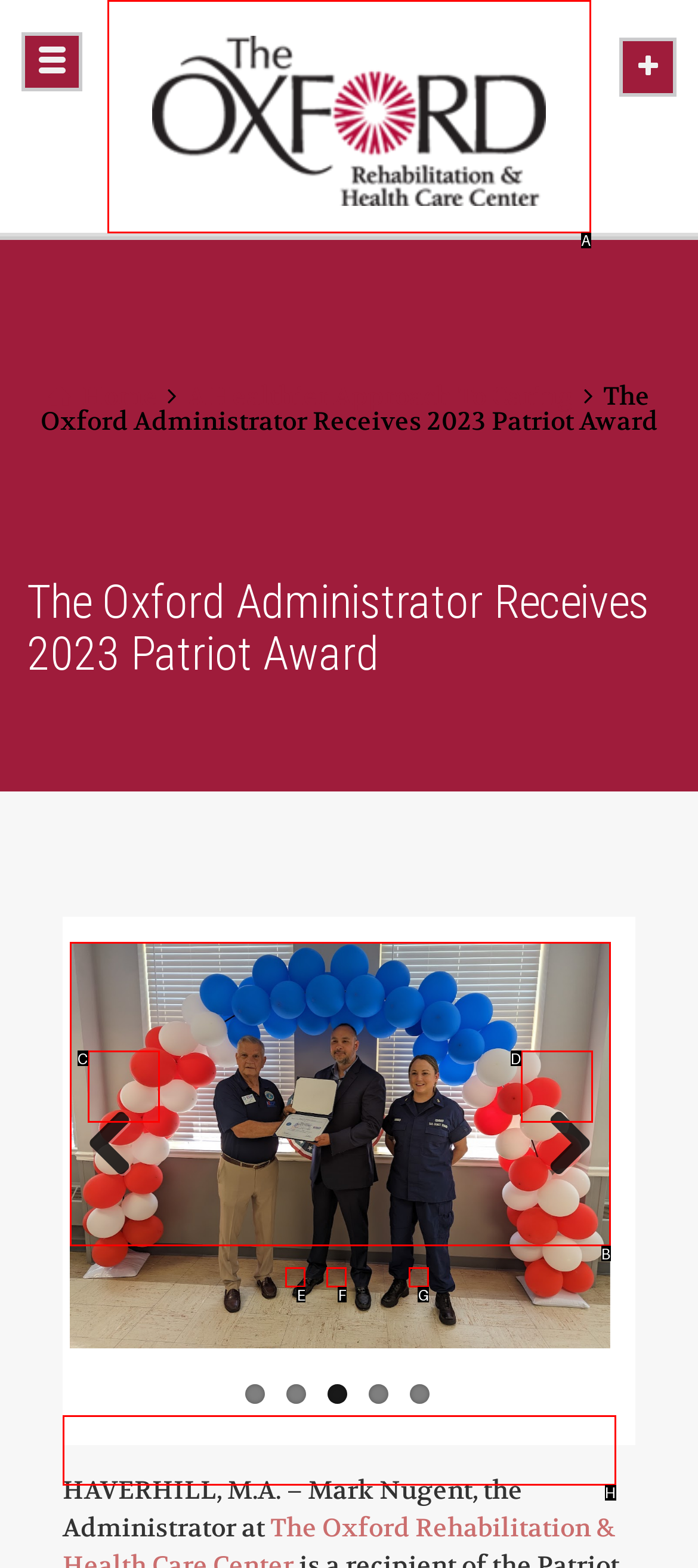Using the description: 3, find the corresponding HTML element. Provide the letter of the matching option directly.

F